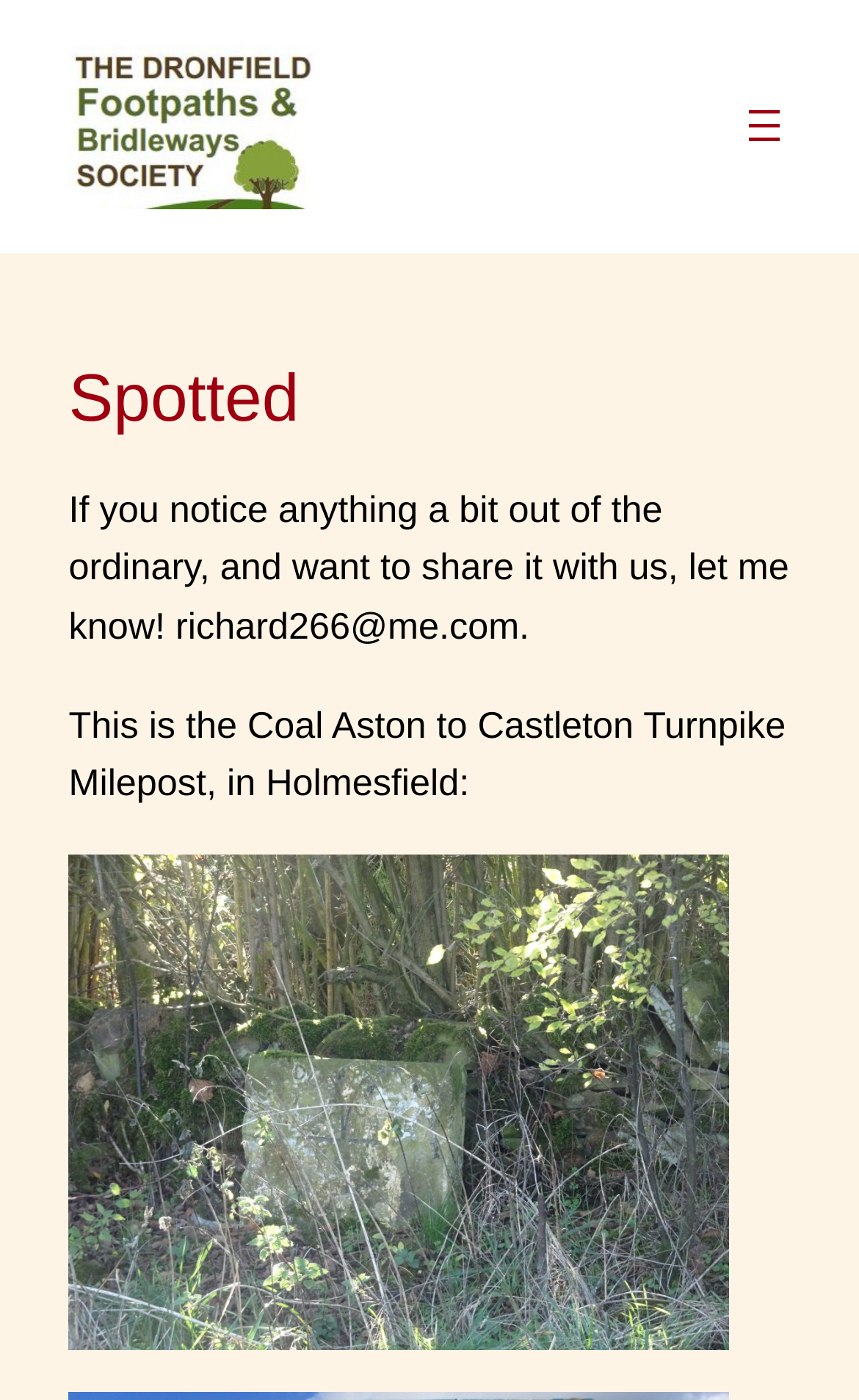Please give a succinct answer to the question in one word or phrase:
What is the purpose of this website?

Sharing observations